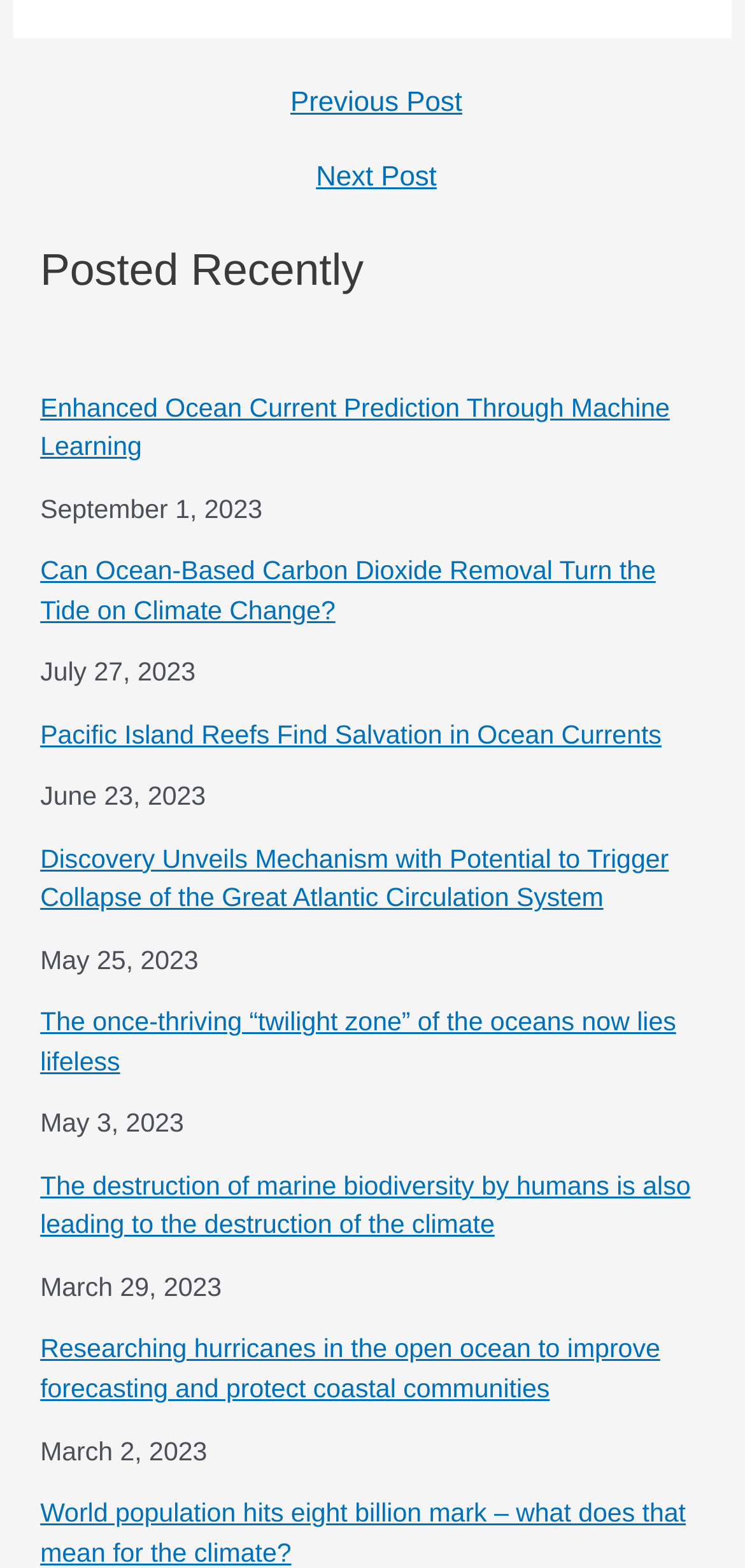What is the title of the second post?
Using the image as a reference, answer with just one word or a short phrase.

Can Ocean-Based Carbon Dioxide Removal Turn the Tide on Climate Change?